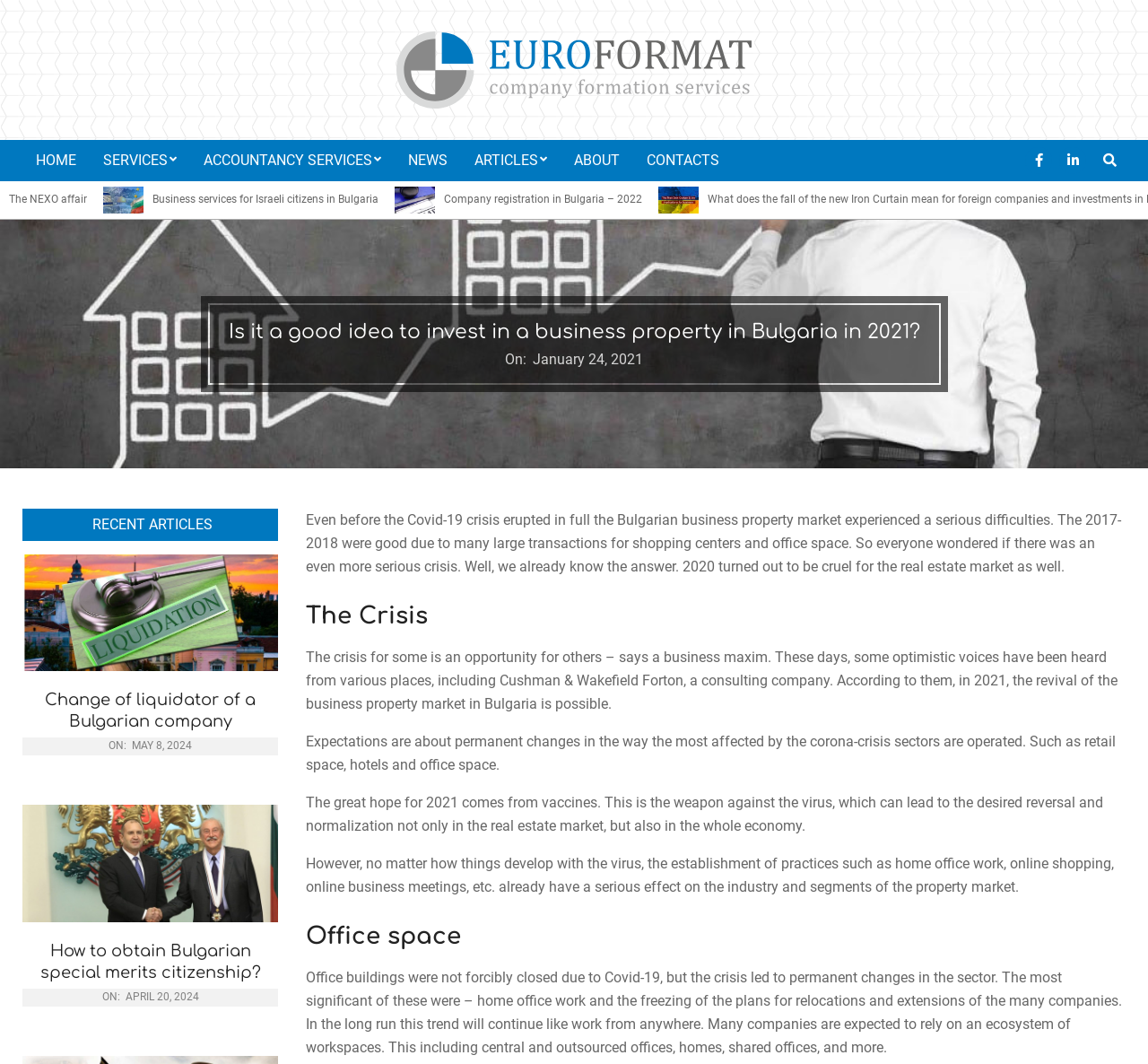Extract the main heading text from the webpage.

Is it a good idea to invest in a business property in Bulgaria in 2021?